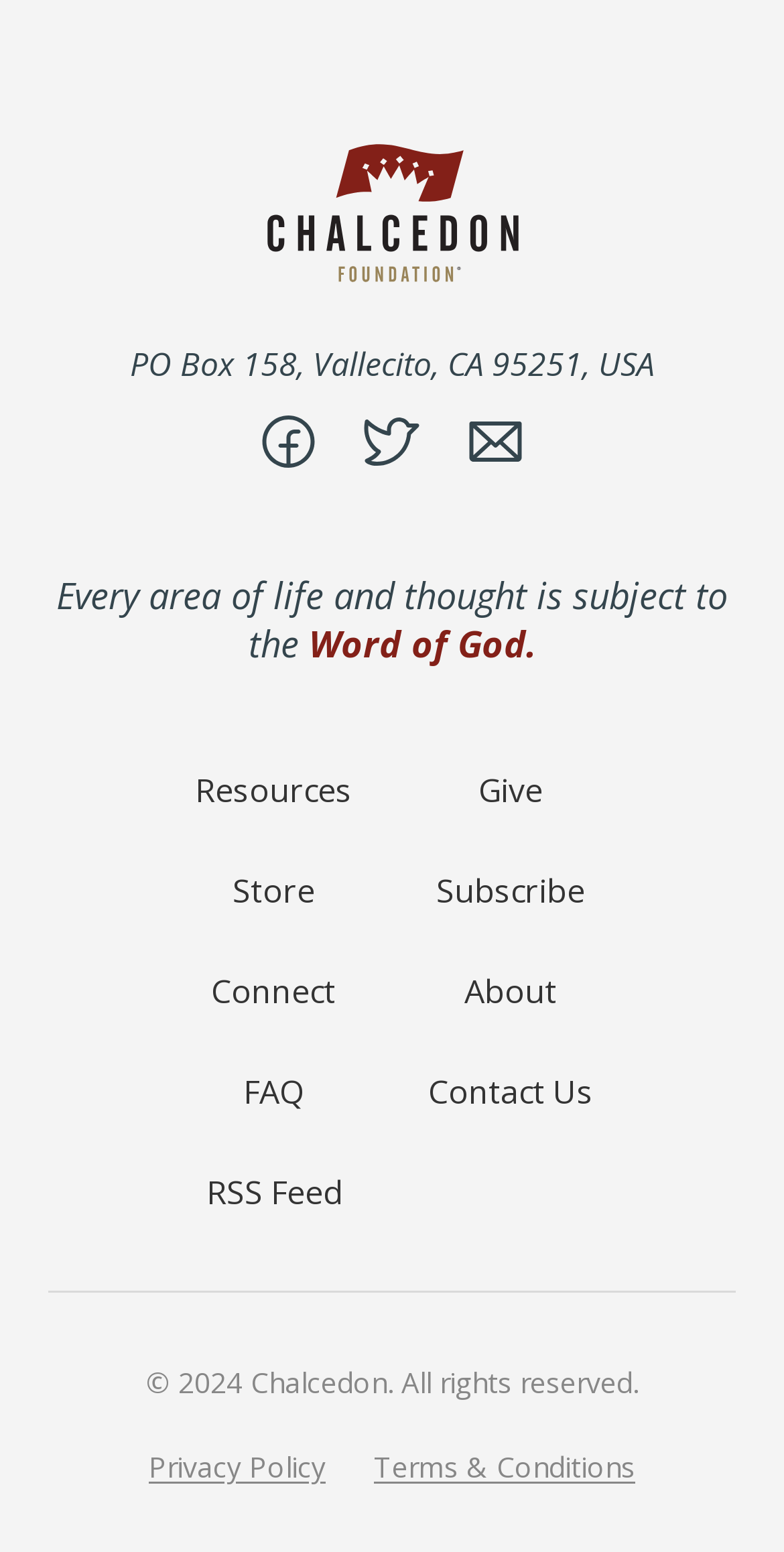From the image, can you give a detailed response to the question below:
What are the main sections of this webpage?

I found the main sections by looking at the link elements with the OCR text 'Resources', 'Store', 'Connect', 'FAQ', 'RSS Feed', 'Give', 'Subscribe', 'About', and 'Contact Us' which are located at the middle of the webpage, suggesting that these are the main categories or sections of the webpage.